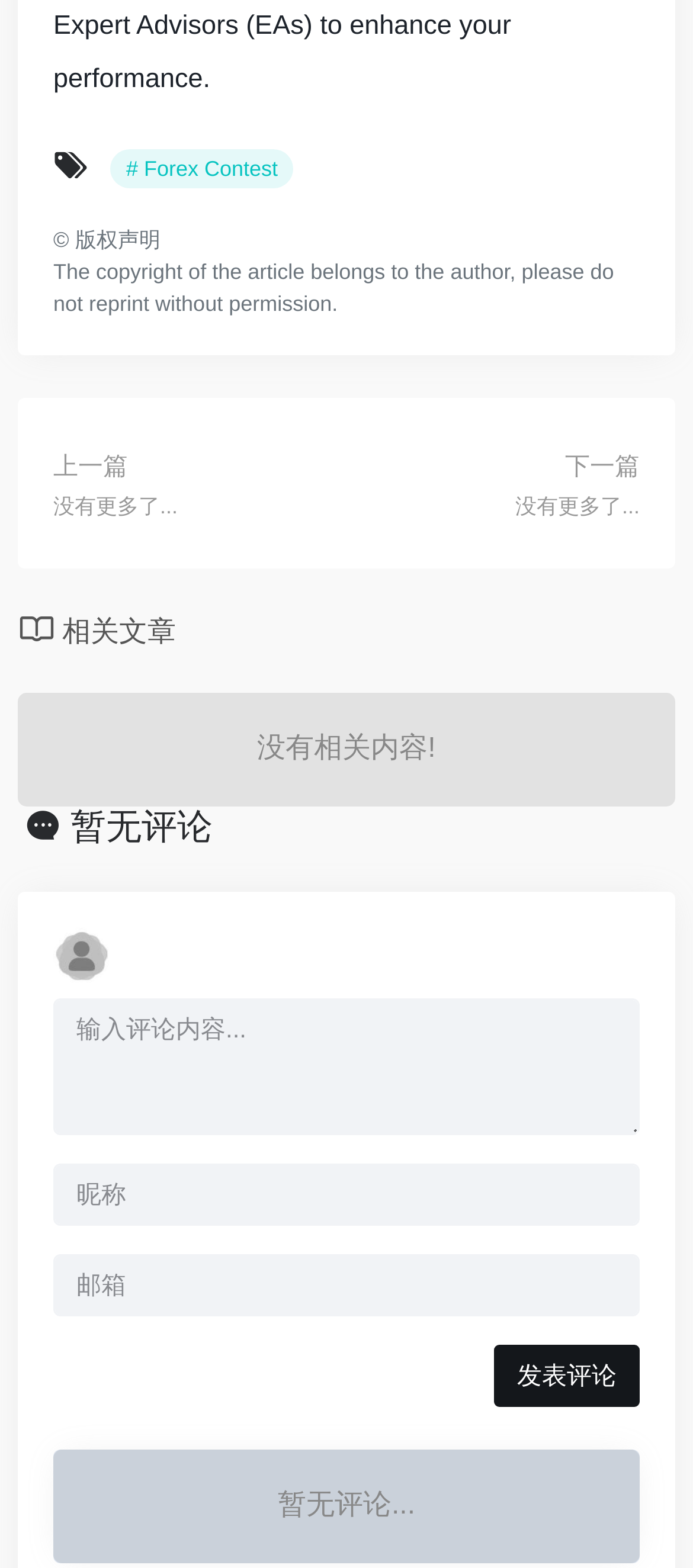Extract the bounding box for the UI element that matches this description: "暂无评论".

[0.101, 0.515, 0.307, 0.54]